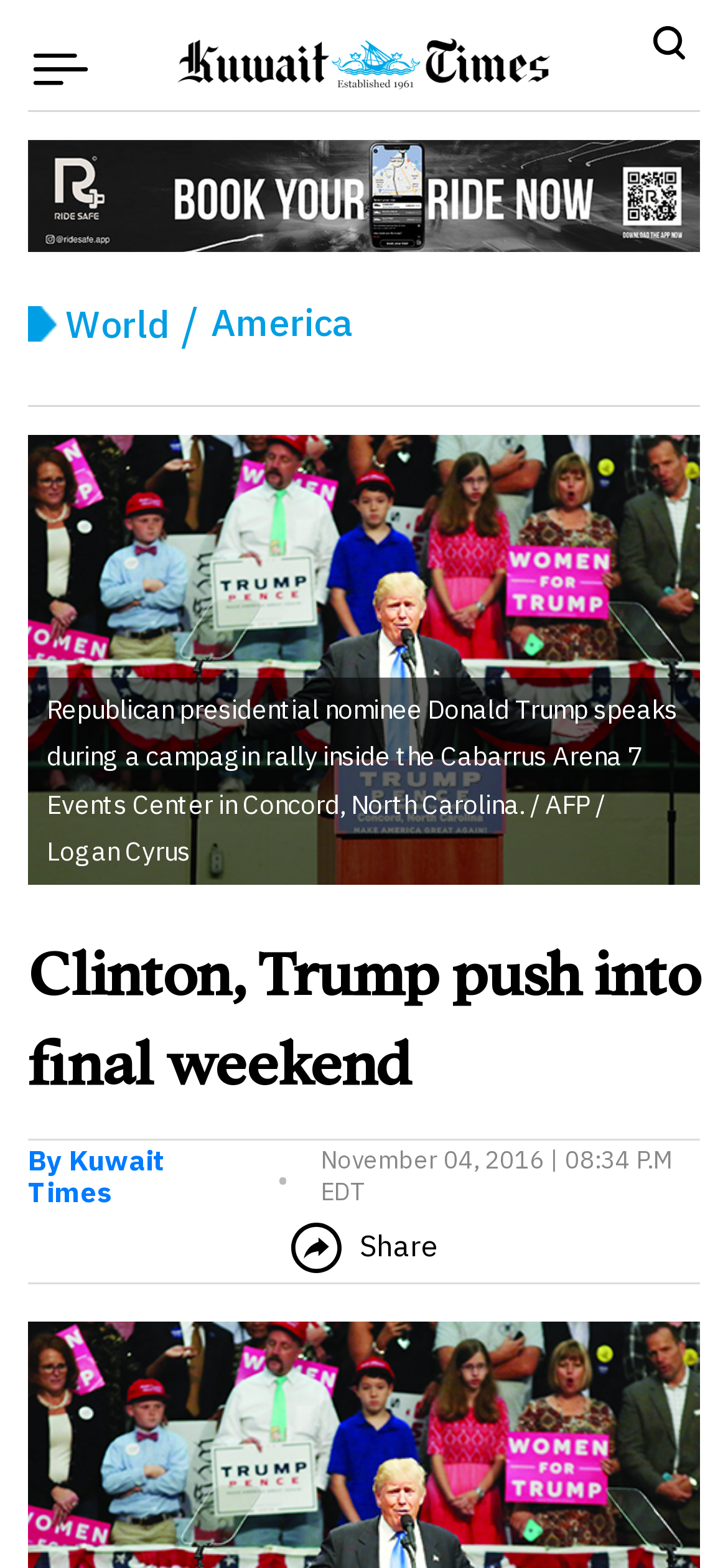Mark the bounding box of the element that matches the following description: "name="query" placeholder="Search"".

[0.121, 0.079, 0.614, 0.105]